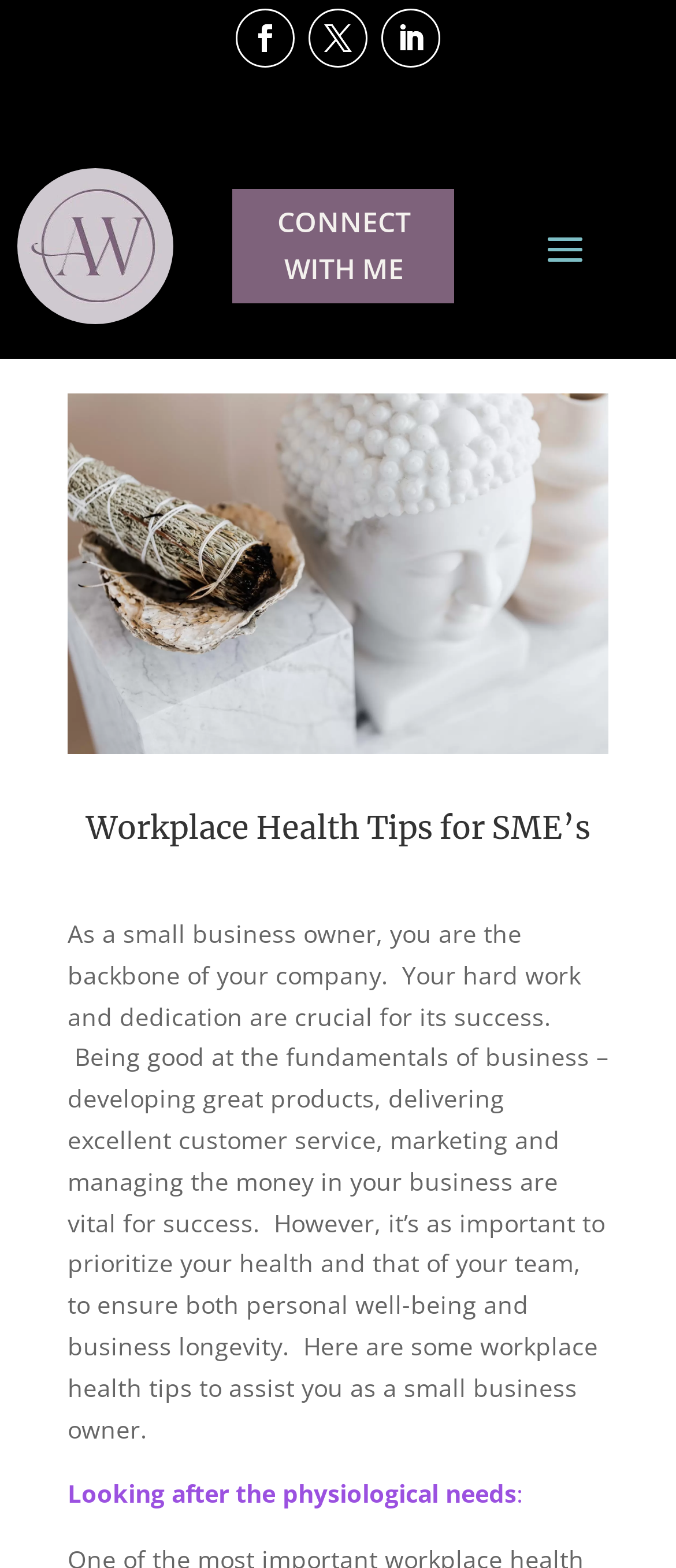Extract the bounding box coordinates for the HTML element that matches this description: "Follow". The coordinates should be four float numbers between 0 and 1, i.e., [left, top, right, bottom].

[0.349, 0.006, 0.436, 0.043]